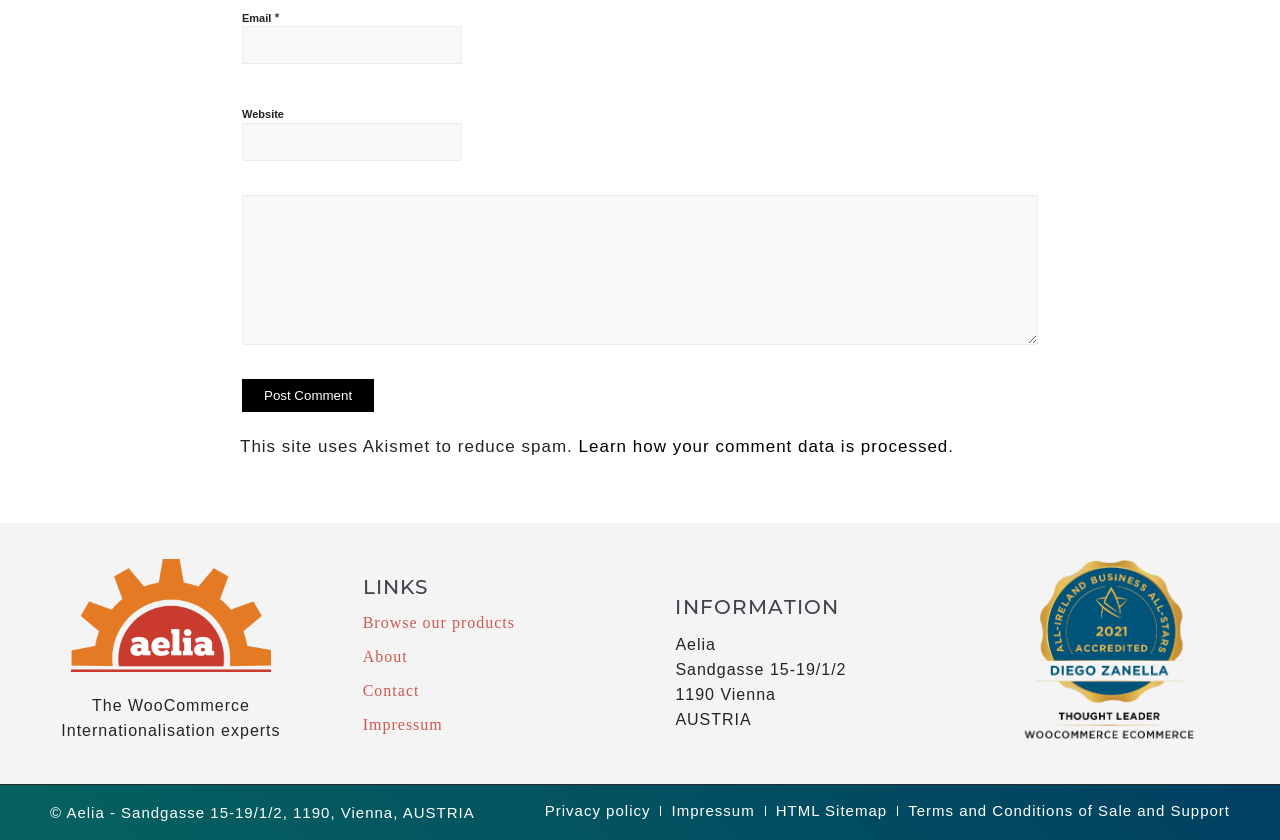What is the purpose of Akismet?
Provide a short answer using one word or a brief phrase based on the image.

Reduce spam